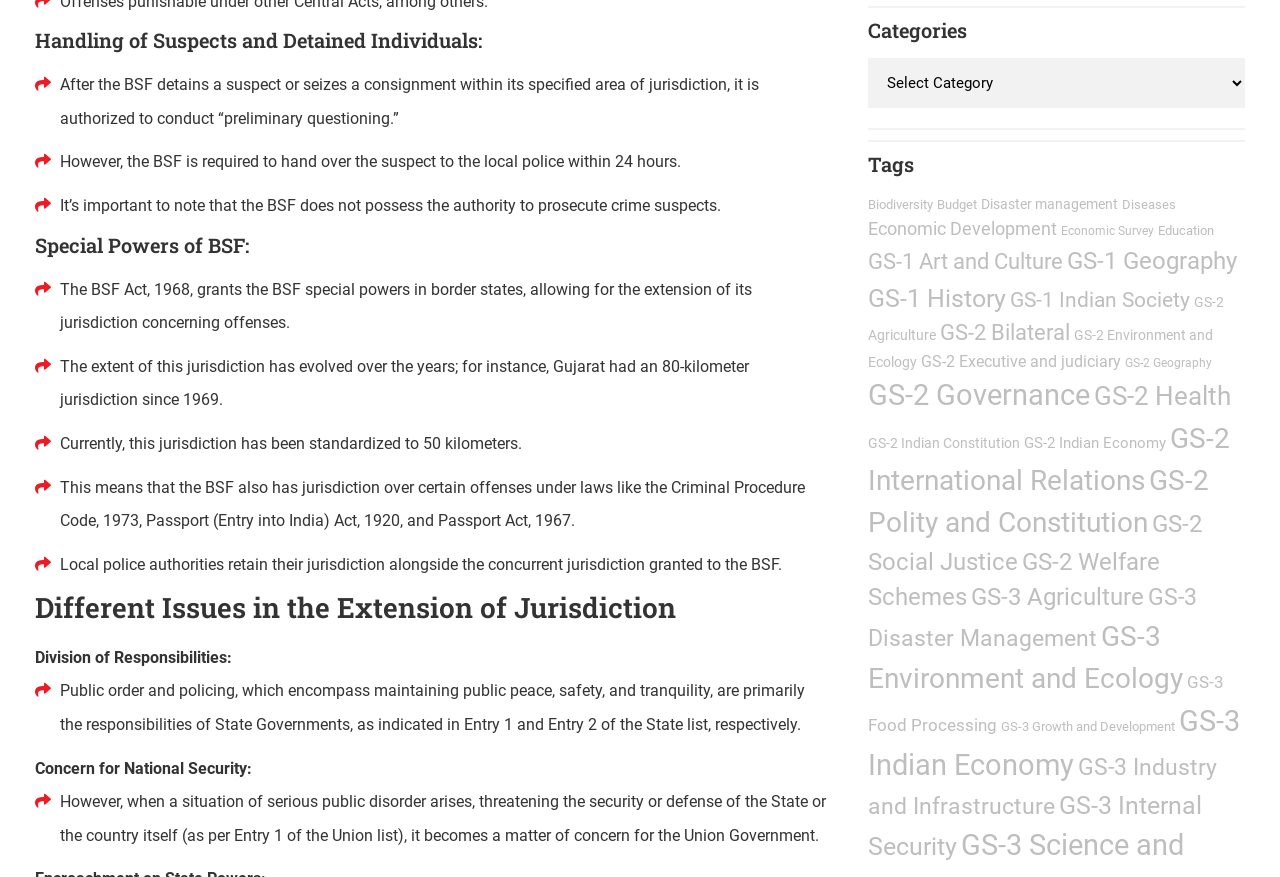Could you determine the bounding box coordinates of the clickable element to complete the instruction: "Select a category"? Provide the coordinates as four float numbers between 0 and 1, i.e., [left, top, right, bottom].

[0.678, 0.067, 0.973, 0.124]